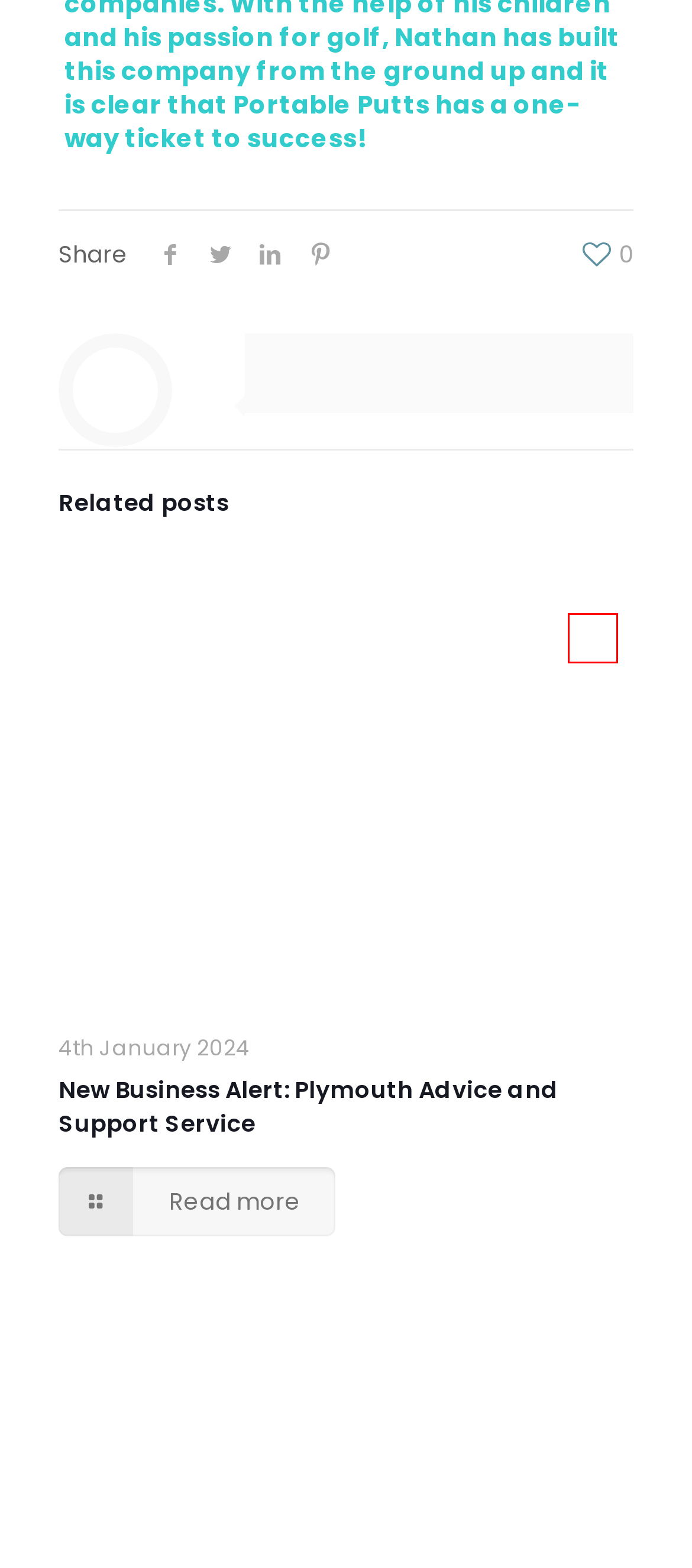You are given a screenshot of a webpage with a red rectangle bounding box around an element. Choose the best webpage description that matches the page after clicking the element in the bounding box. Here are the candidates:
A. Plymouth Market - OM Media Group
B. Want to be featured? - OM Media Group
C. Publications - OM Media Group
D. New Business Alert: Plymouth Advice and Support Service - OM Media Group
E. OM Plymouth Online Lifestyle Magazine - Contact Us
F. Oracle Media Group - OM Web Design Packages
G. OM Recommendations - OM Media Group
H. Kitson Boyce: Plymouth's new powerhouse in legal services - OM Media Group

D